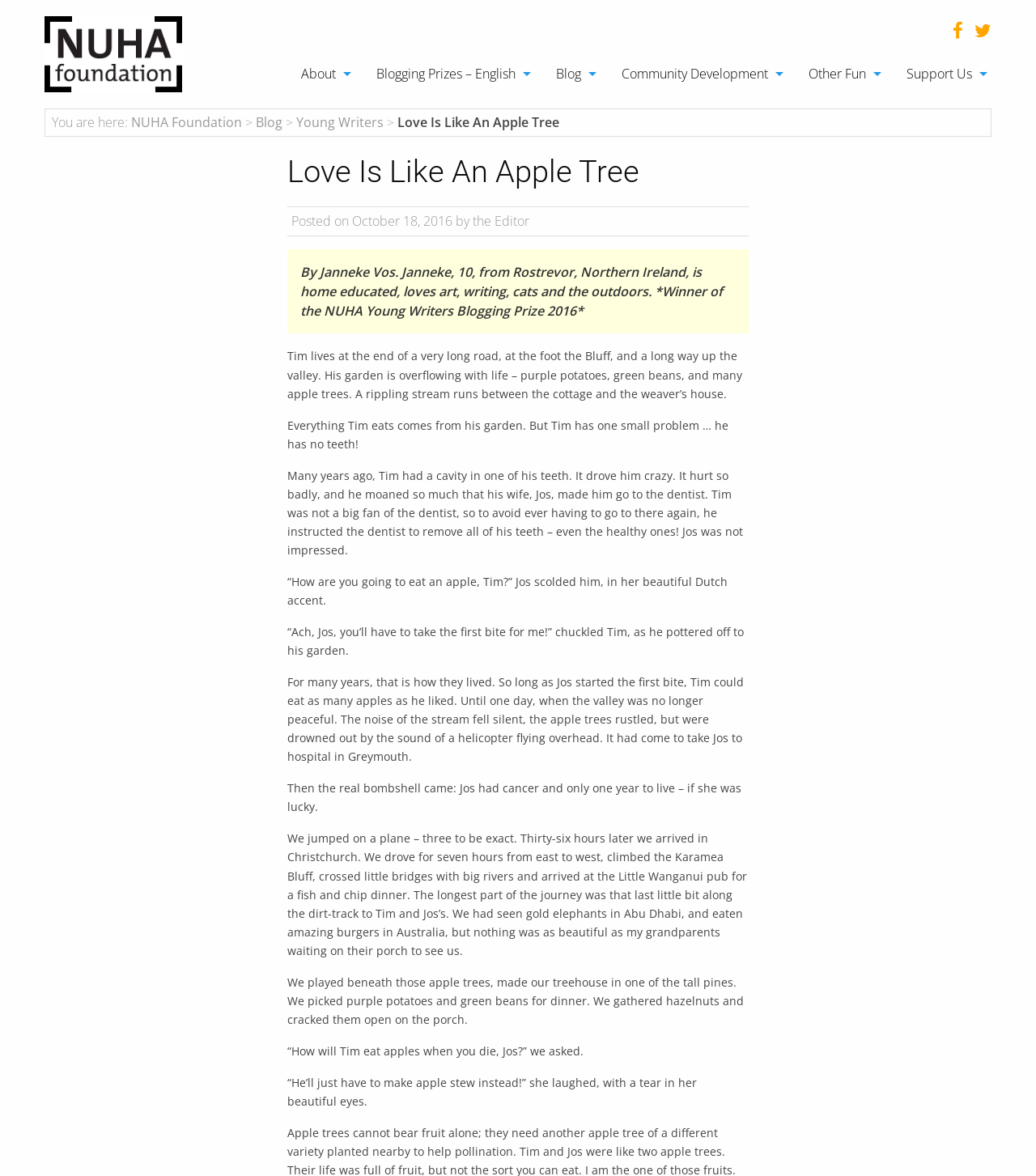What is the name of the foundation?
Using the image, provide a concise answer in one word or a short phrase.

NUHA Foundation